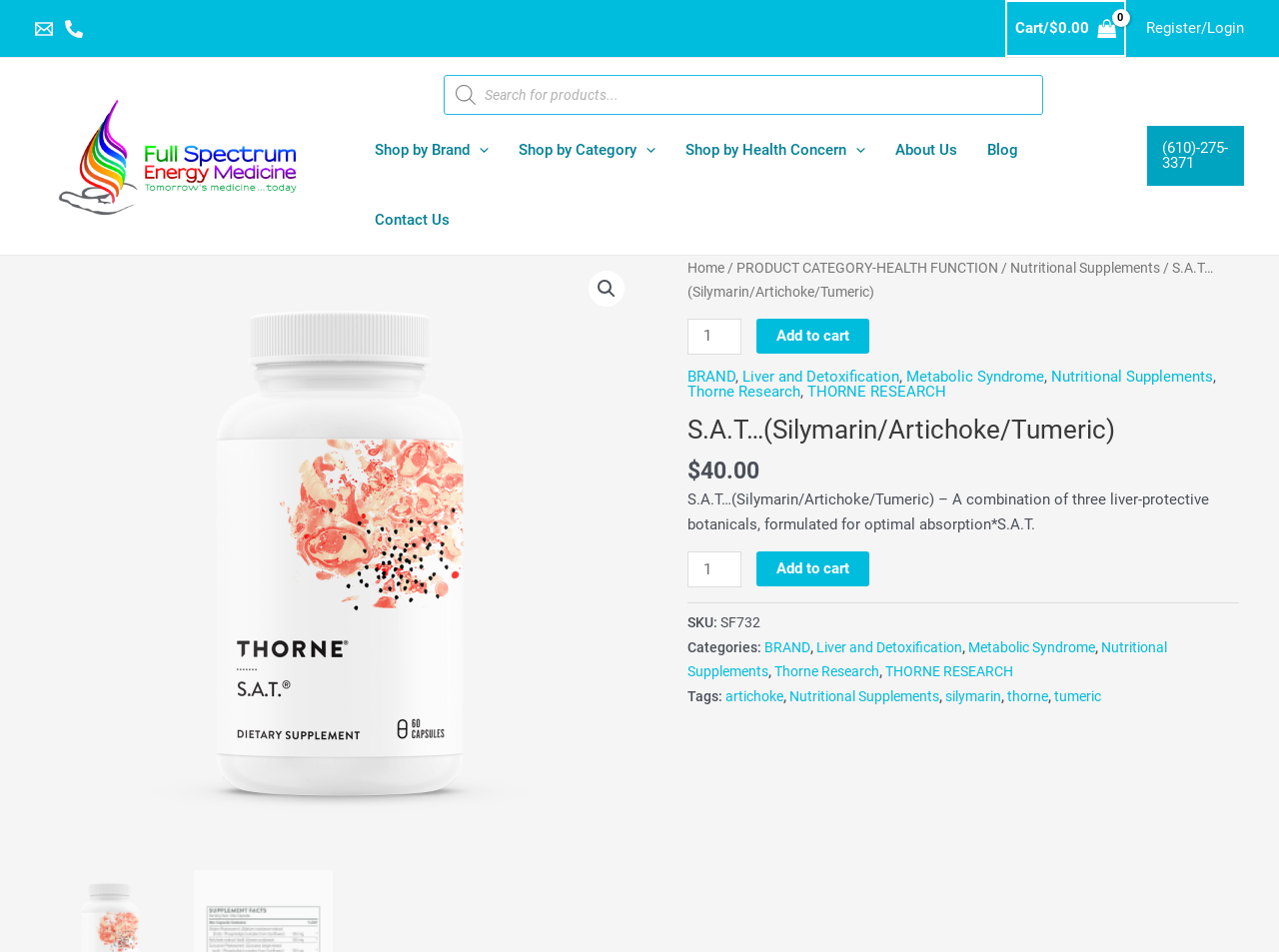Please specify the bounding box coordinates of the clickable region to carry out the following instruction: "Add S.A.T. 60 caps to cart". The coordinates should be four float numbers between 0 and 1, in the format [left, top, right, bottom].

[0.592, 0.335, 0.68, 0.371]